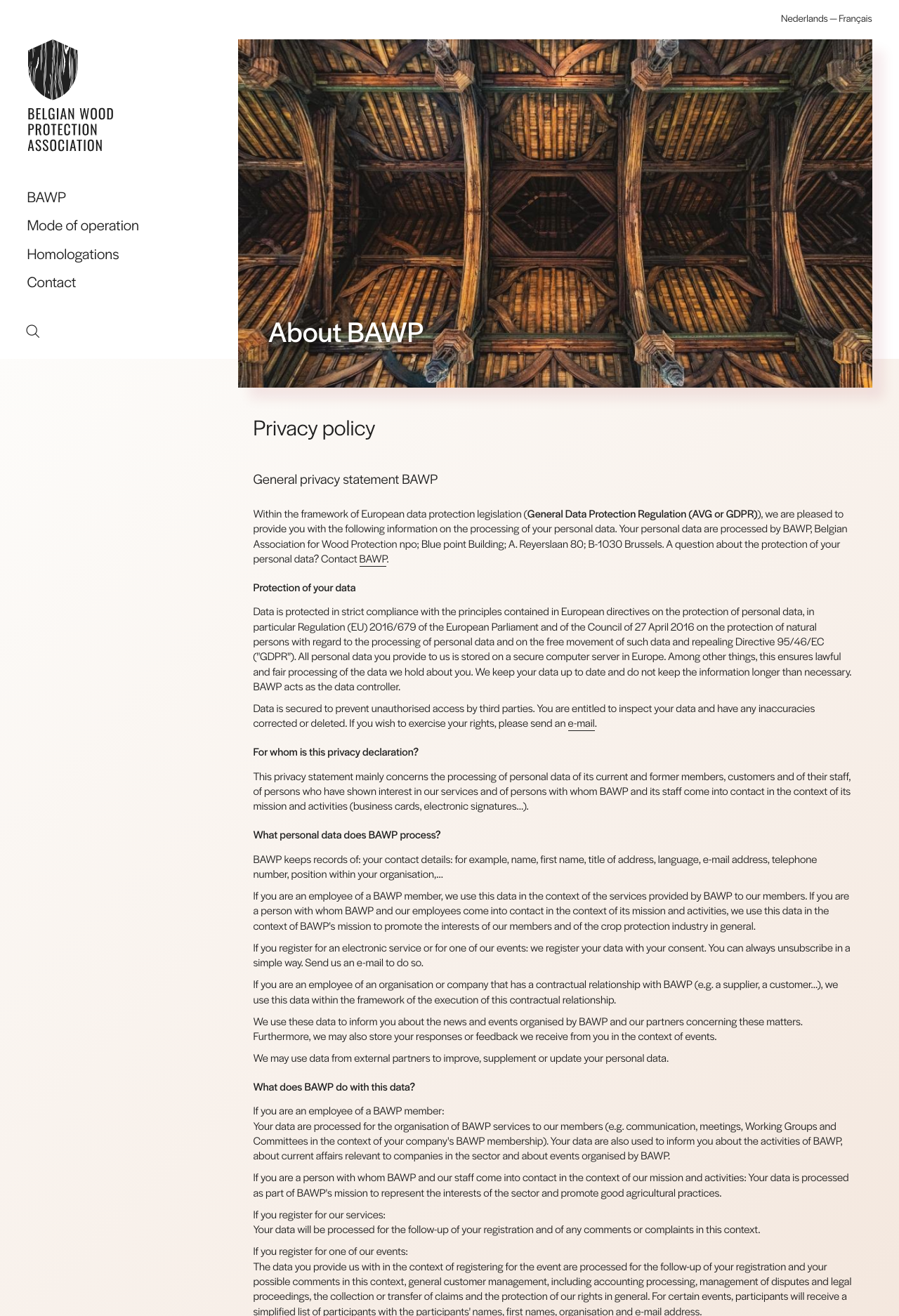Can you find the bounding box coordinates for the UI element given this description: "parent_node: Nederlands — Français"? Provide the coordinates as four float numbers between 0 and 1: [left, top, right, bottom].

[0.03, 0.03, 0.265, 0.126]